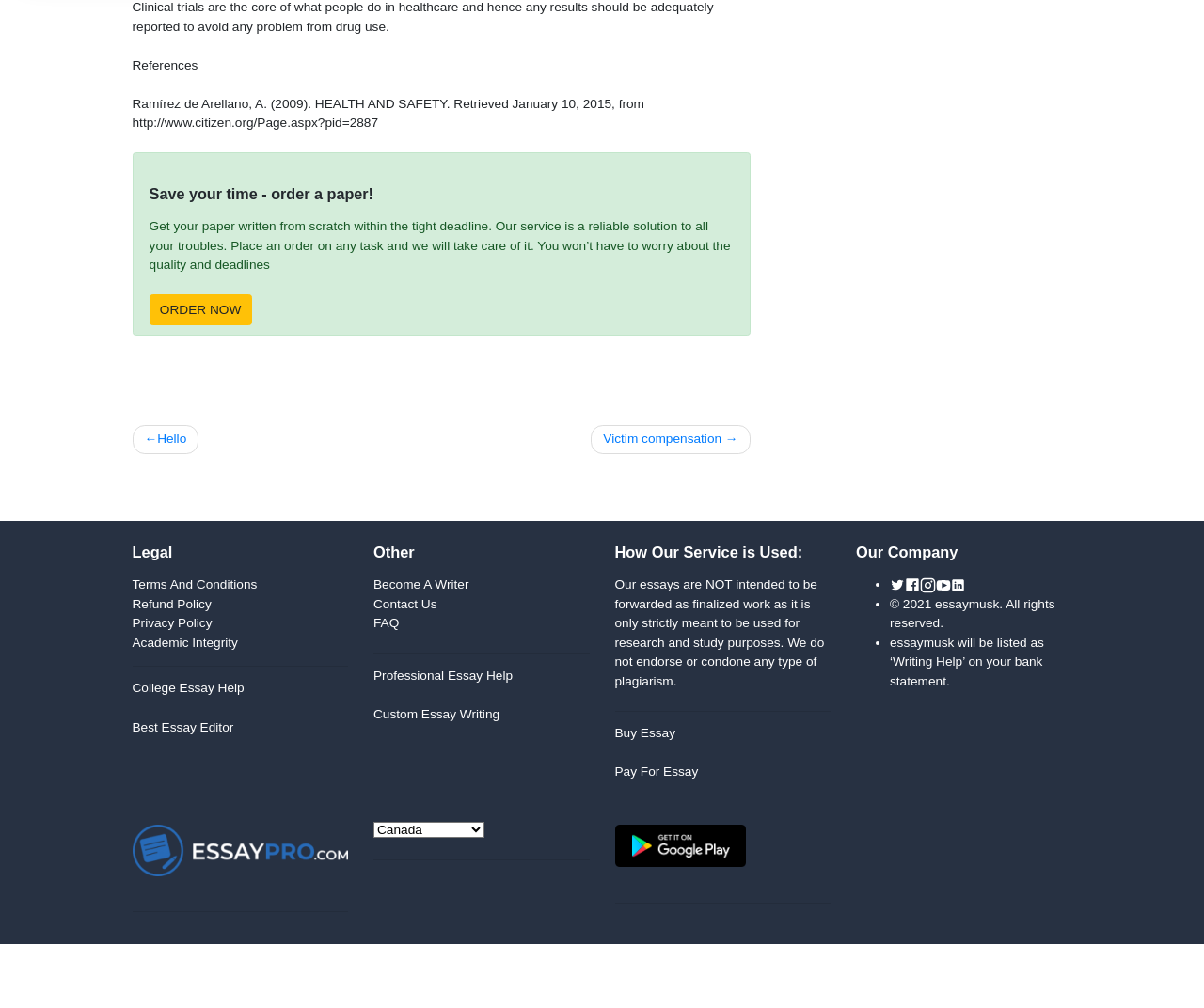Refer to the image and provide an in-depth answer to the question:
What is the company's policy on plagiarism?

The webpage explicitly states that the service does not endorse or condone any type of plagiarism, emphasizing the importance of using the essays only for research and study purposes.